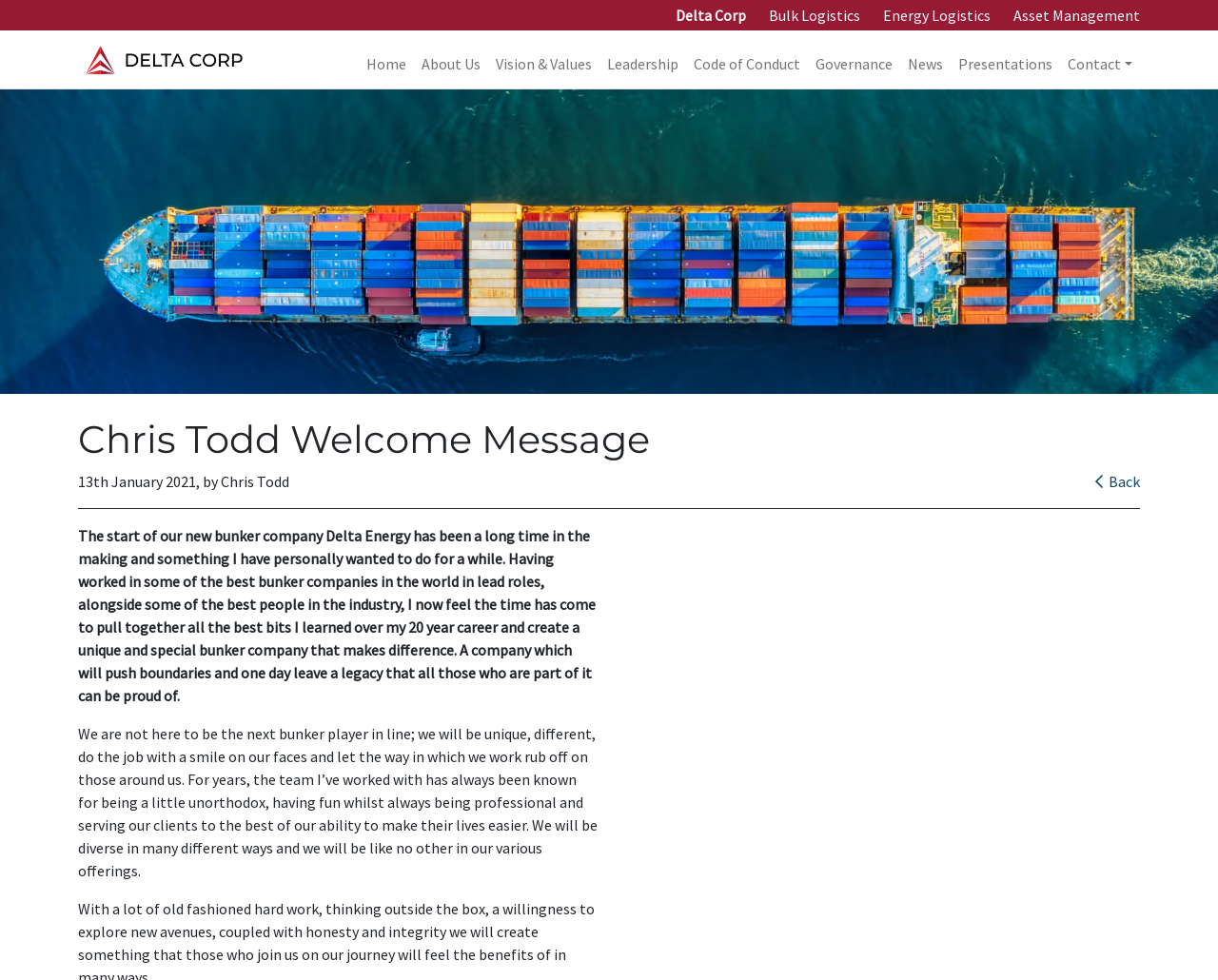Using the details in the image, give a detailed response to the question below:
How many links are there in the navigation menu?

The navigation menu is located at the top of the webpage and contains links to 'Home', 'About Us', 'Vision & Values', 'Leadership', 'Code of Conduct', 'Governance', 'News', 'Presentations', and 'Contact'. By counting these links, we can determine that there are 9 links in the navigation menu.